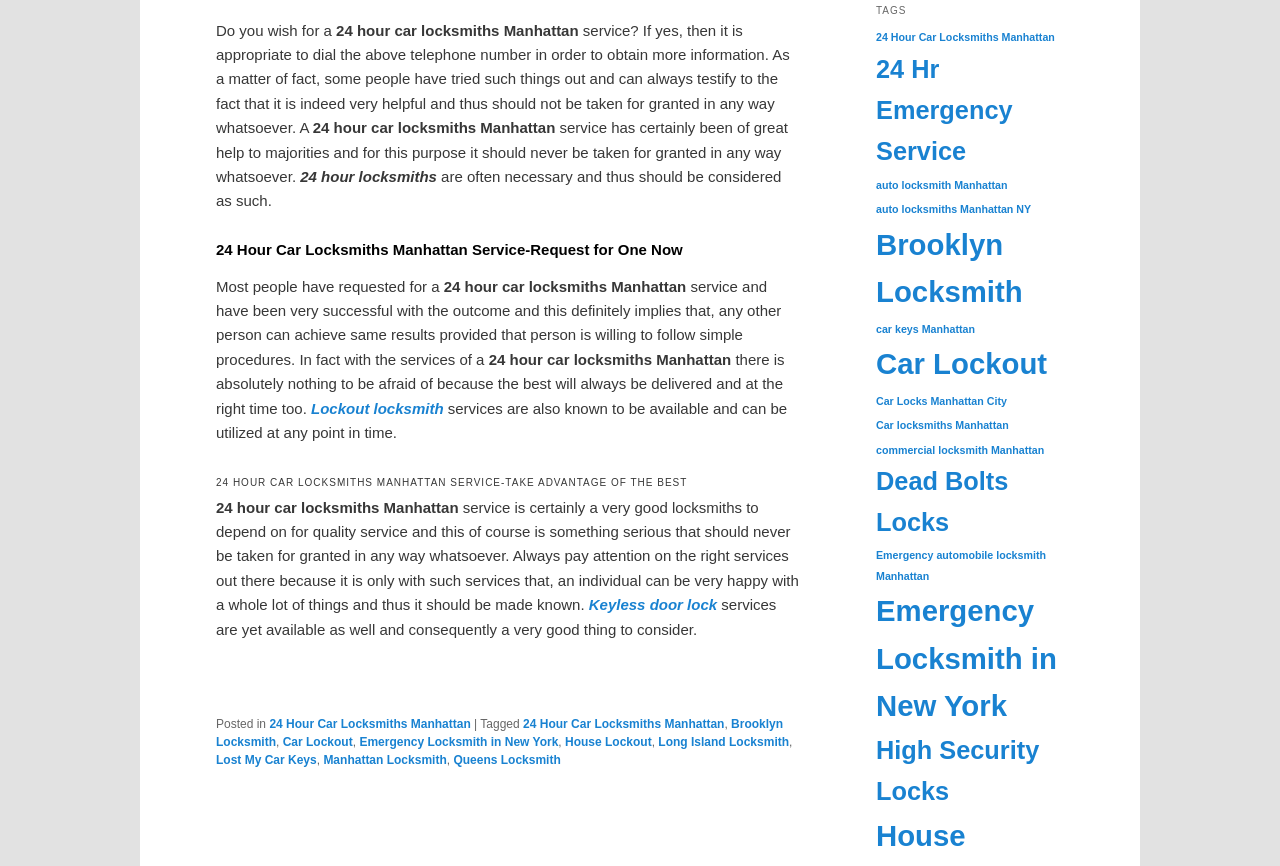Extract the bounding box for the UI element that matches this description: "24 Hour Car Locksmiths Manhattan".

[0.409, 0.828, 0.566, 0.844]